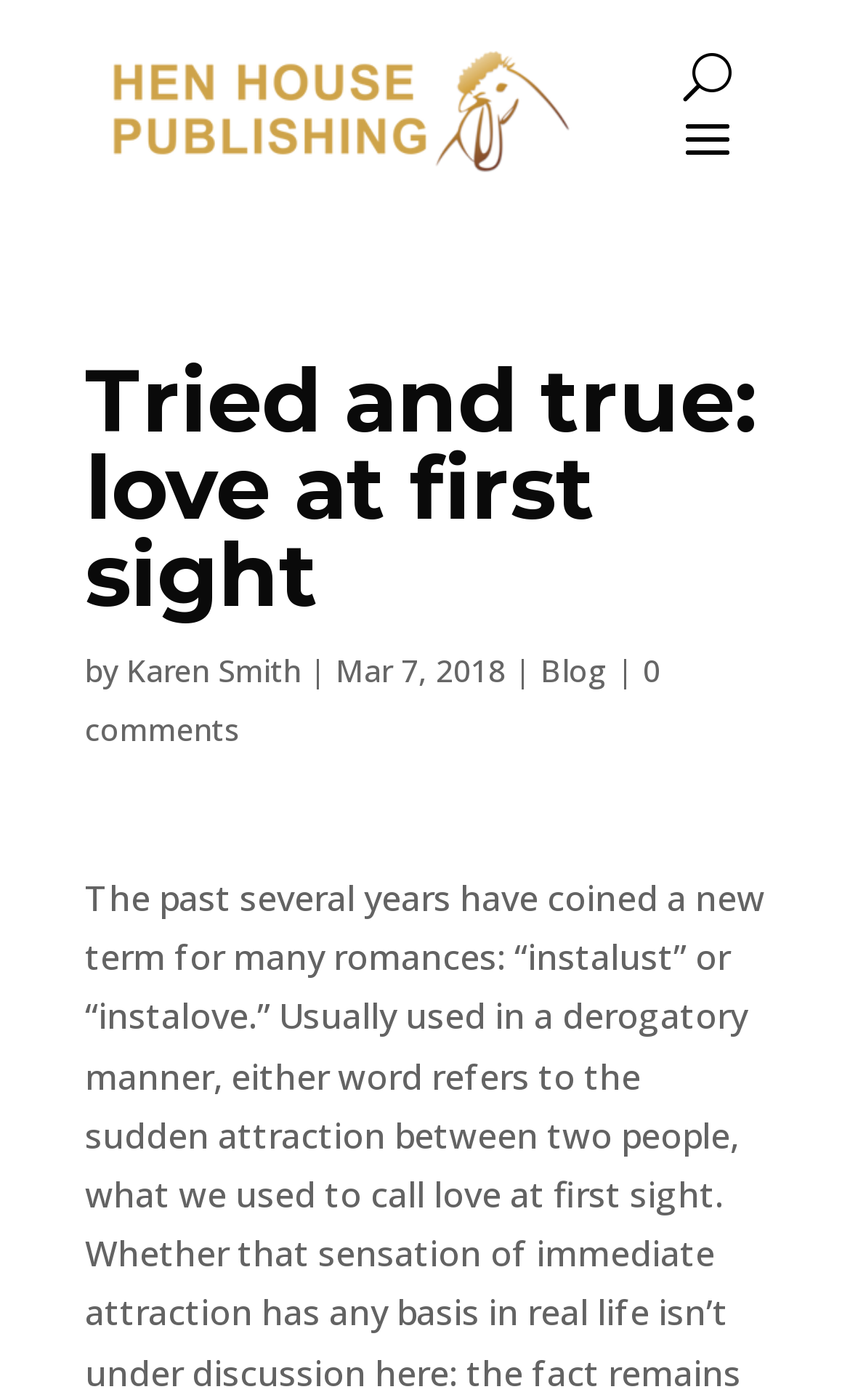Utilize the details in the image to thoroughly answer the following question: What is the category of the article?

The category of the article can be found by looking at the link at the bottom of the article, which says 'Blog'.